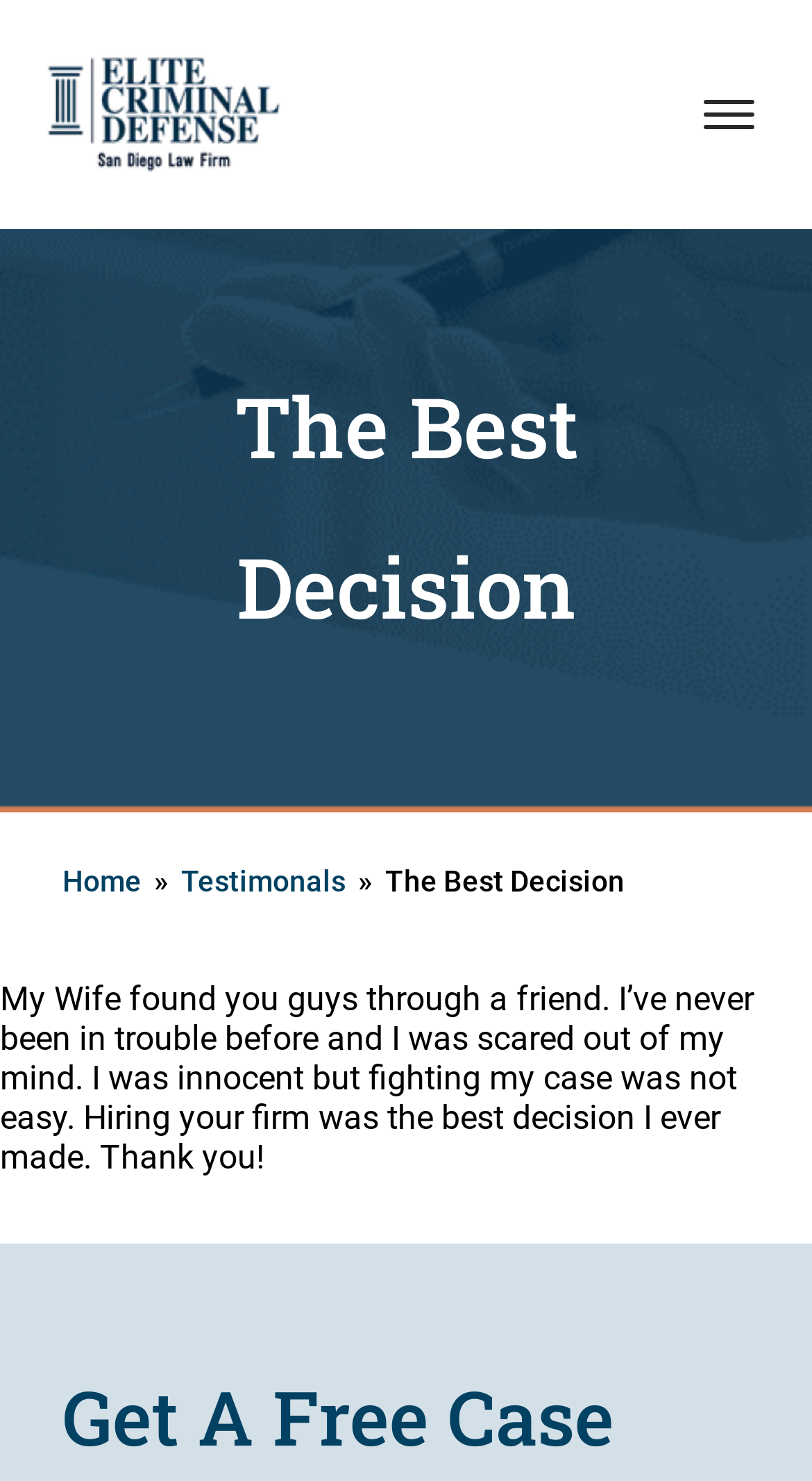Give a detailed explanation of the elements present on the webpage.

The webpage appears to be a law firm's website, specifically Elite Criminal Defense. At the top left corner, there is a logo of Carlos, which is an image linked to the law firm's name. Next to the logo, there is a button to expand the primary menu. 

On the top navigation bar, there are several links to different sections of the website, including Criminal Defense, DUI, Domestic Violence, About, Success & Awards, and Contact Us. These links are aligned vertically, with the first link starting from the top left corner and the last link ending at the bottom left corner. 

To the right of the navigation bar, there is a phone number, 619-642-2310, with a small image of a phone icon next to it. Below the phone number, there is a text "Se Habla Español", indicating that the law firm provides services in Spanish.

The main heading of the webpage is "The Best Decision", which is centered at the top of the page. Below the heading, there are two links, "Home" and "Testimonals", aligned horizontally. 

Further down the page, there is a testimonial text from a satisfied client, which takes up most of the page's width. The text describes the client's experience with the law firm, stating that hiring the firm was the best decision they ever made.